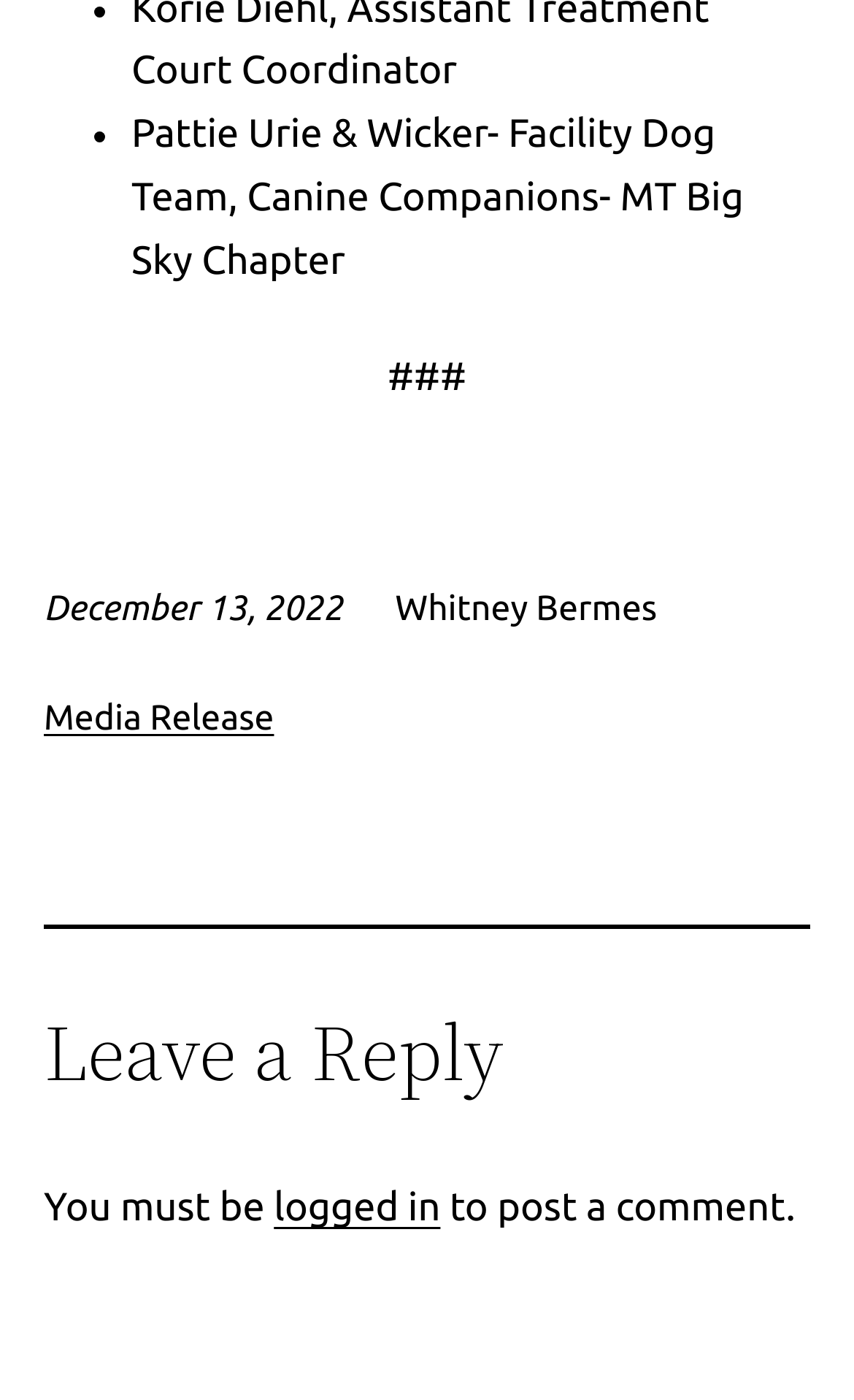Please provide a one-word or short phrase answer to the question:
Who is the author of the webpage?

Whitney Bermes